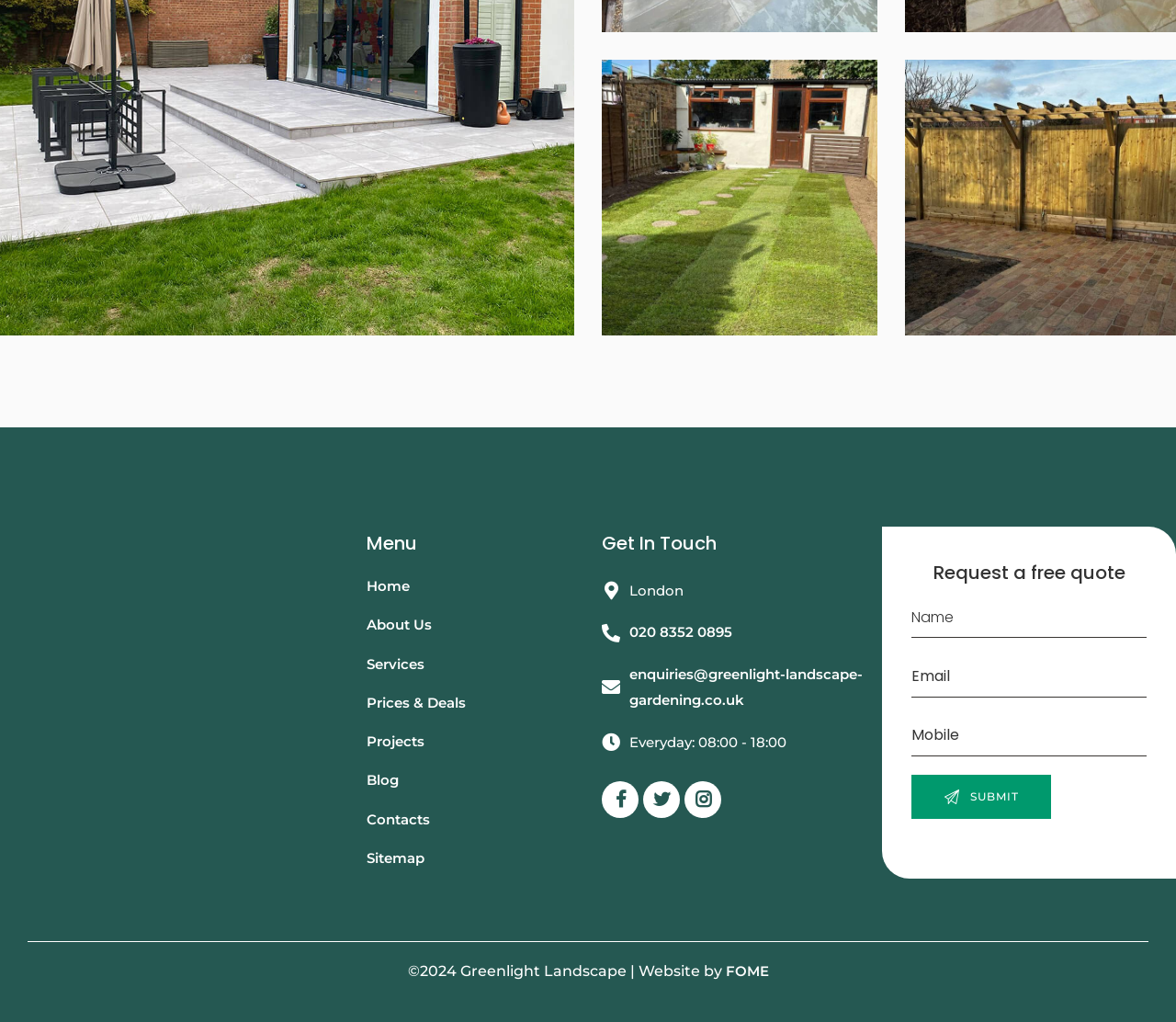What is the logo of the company?
Please provide a single word or phrase based on the screenshot.

Greenlight Logo Light